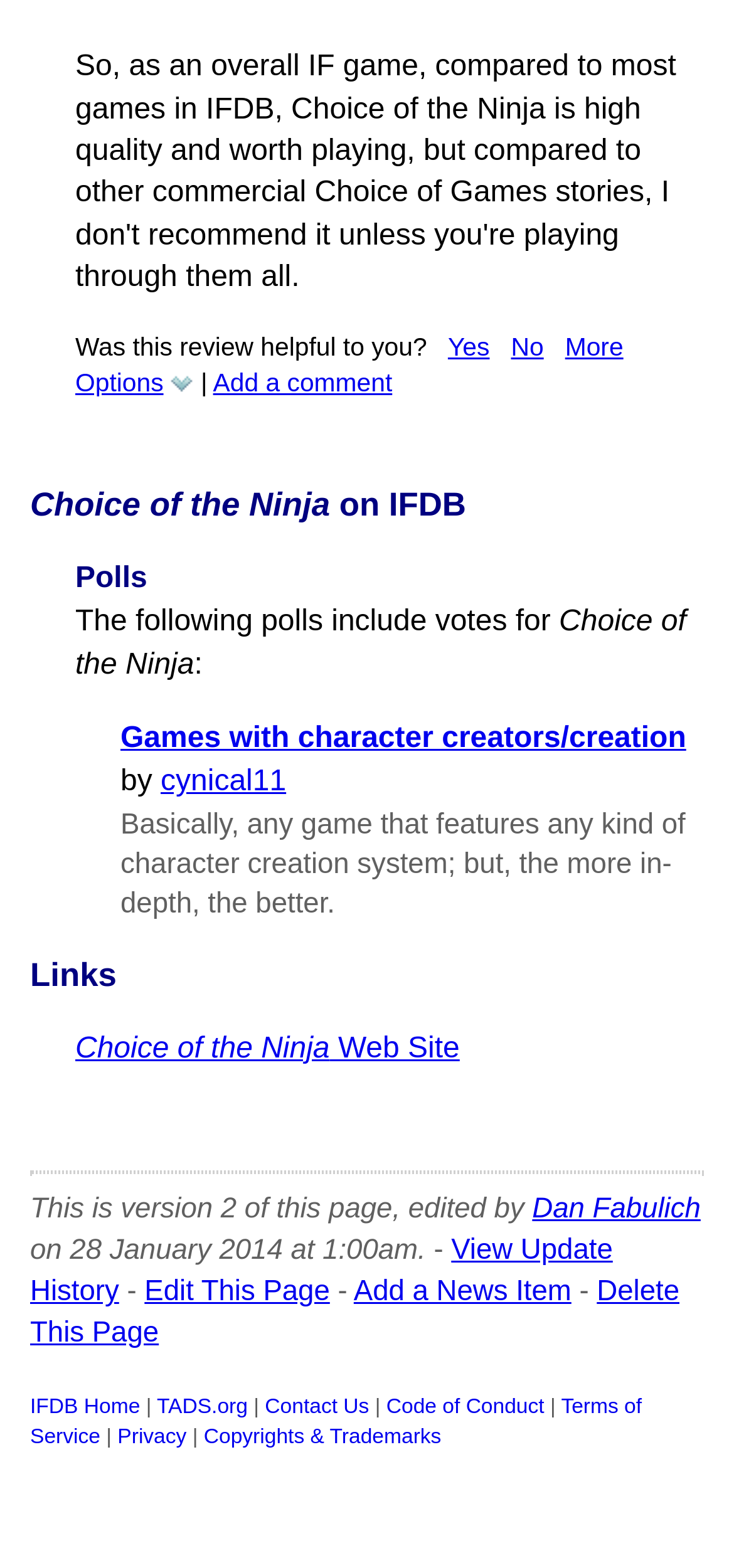Identify the bounding box for the element characterized by the following description: "View Update History".

[0.041, 0.786, 0.835, 0.833]